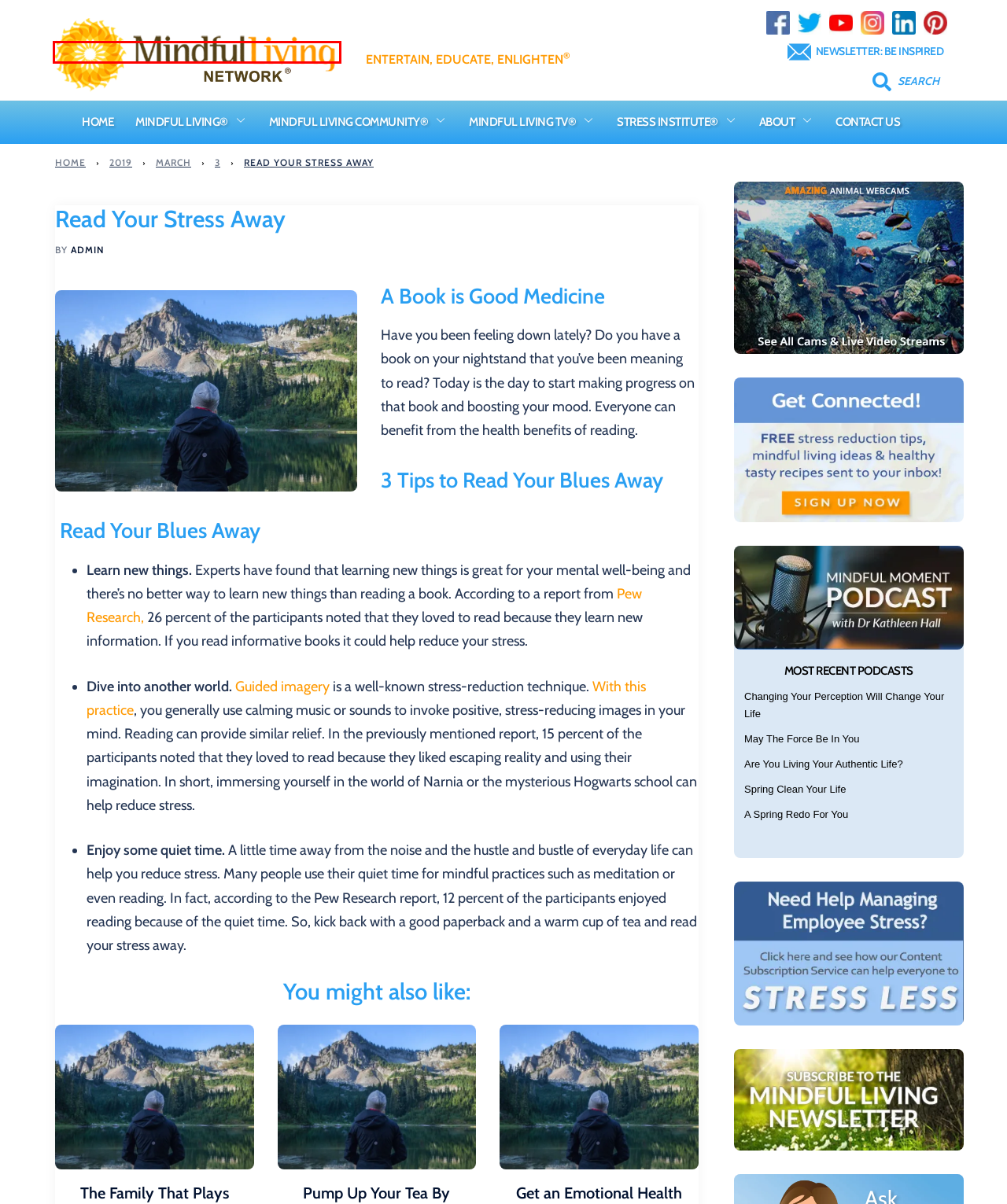A screenshot of a webpage is given, featuring a red bounding box around a UI element. Please choose the webpage description that best aligns with the new webpage after clicking the element in the bounding box. These are the descriptions:
A. Contact Us - Newmln2
B. Powerful Guided Imagery - Mindful Living Network -
C. hero - Newmln2
D. Stress Institute® Archives - Newmln2
E. Pump Up Your Tea By Making Sun Tea - Newmln2
F. Mindful Living CommUNITY® Archives - Newmln2
G. Mindful Living® Archives - Newmln2
H. 2019 - Newmln2

C